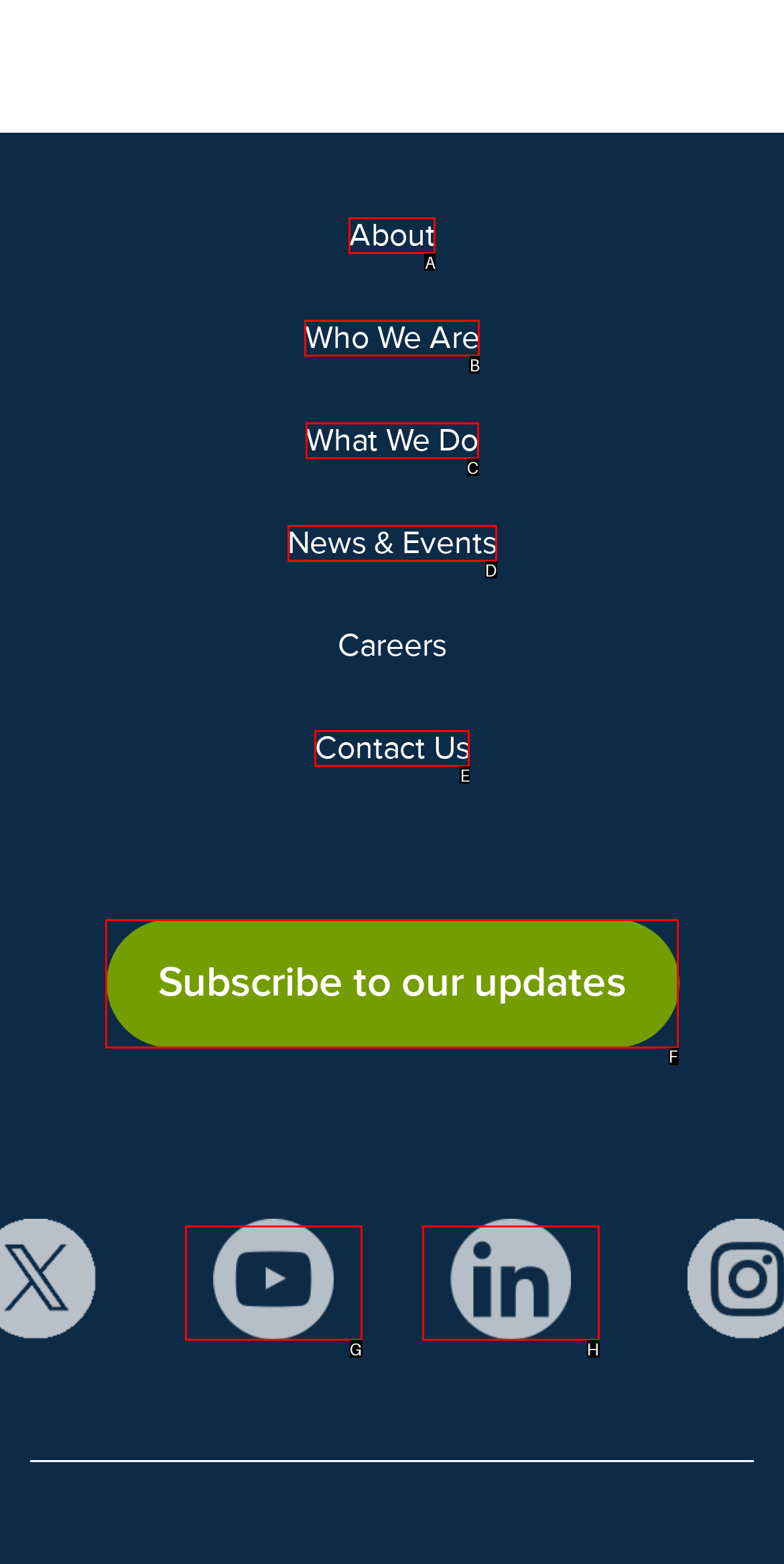Determine the HTML element to be clicked to complete the task: Subscribe to our updates. Answer by giving the letter of the selected option.

F